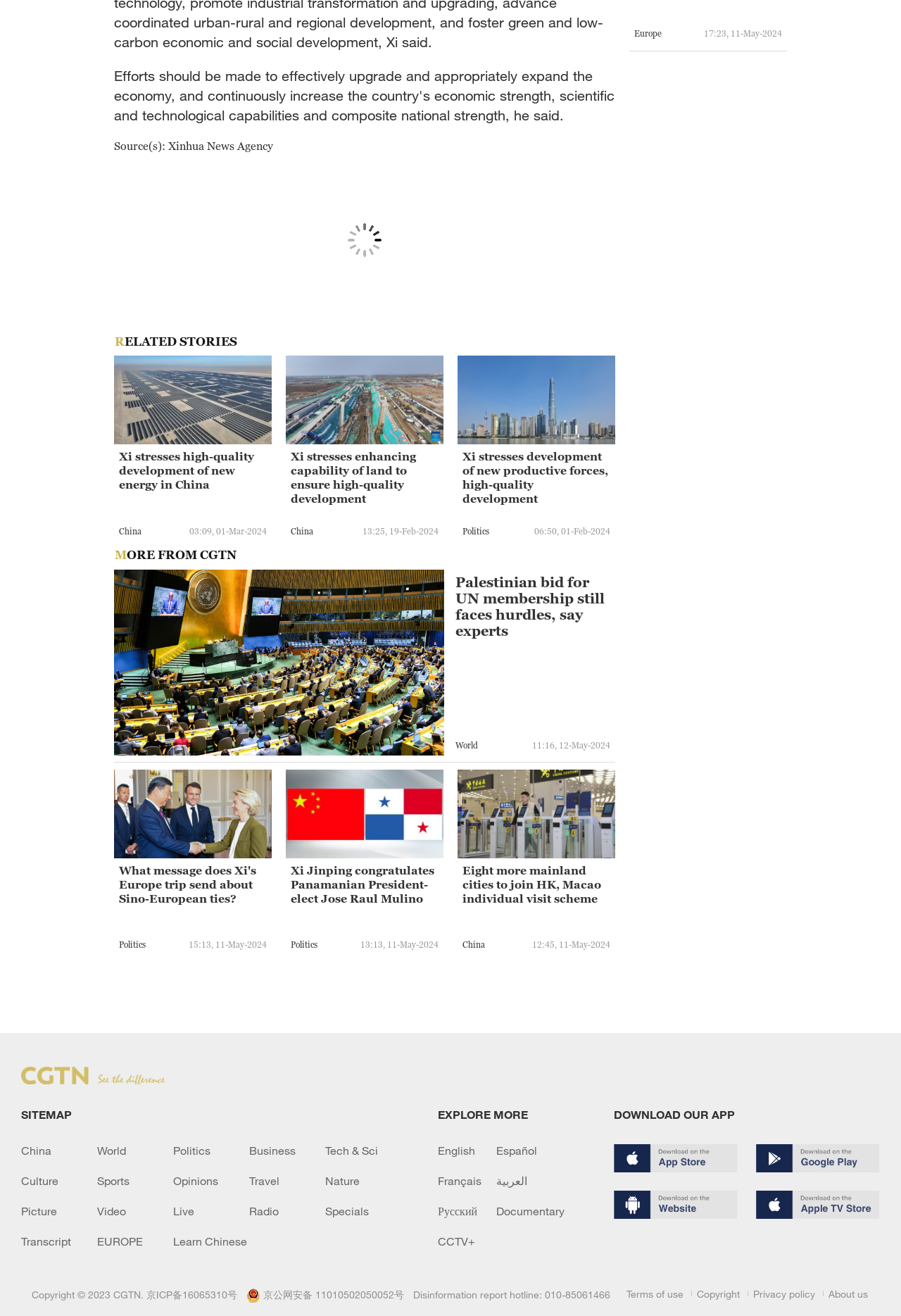Please identify the bounding box coordinates of the element's region that should be clicked to execute the following instruction: "Read the news about 'Palestinian bid for UN membership still faces hurdles, say experts'". The bounding box coordinates must be four float numbers between 0 and 1, i.e., [left, top, right, bottom].

[0.127, 0.497, 0.493, 0.507]